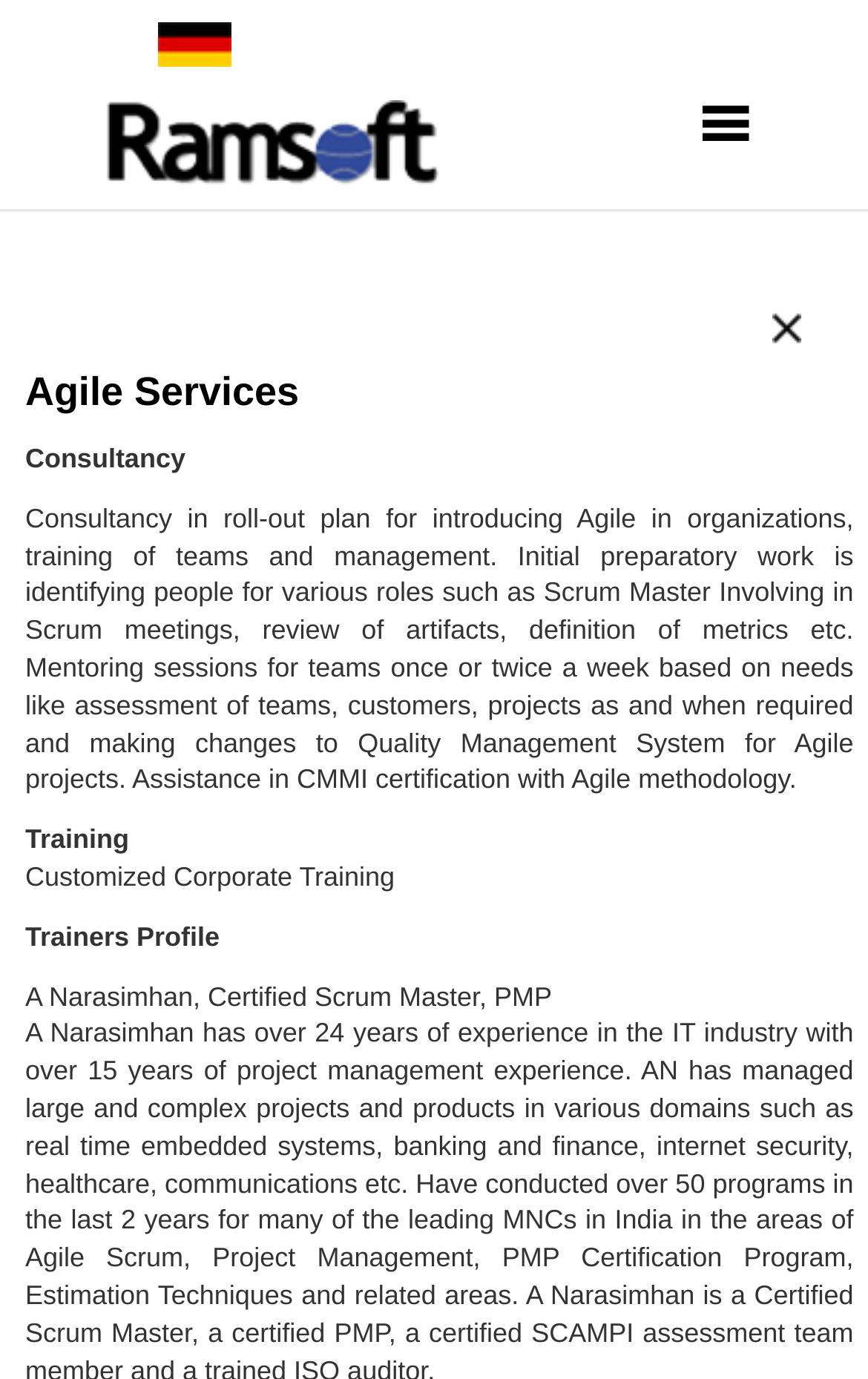What is the company name?
Based on the visual information, provide a detailed and comprehensive answer.

The company name can be found in the heading element with the text 'RAMSOFT' which is located at the top of the webpage, and it is also the text of the image element inside the heading element.